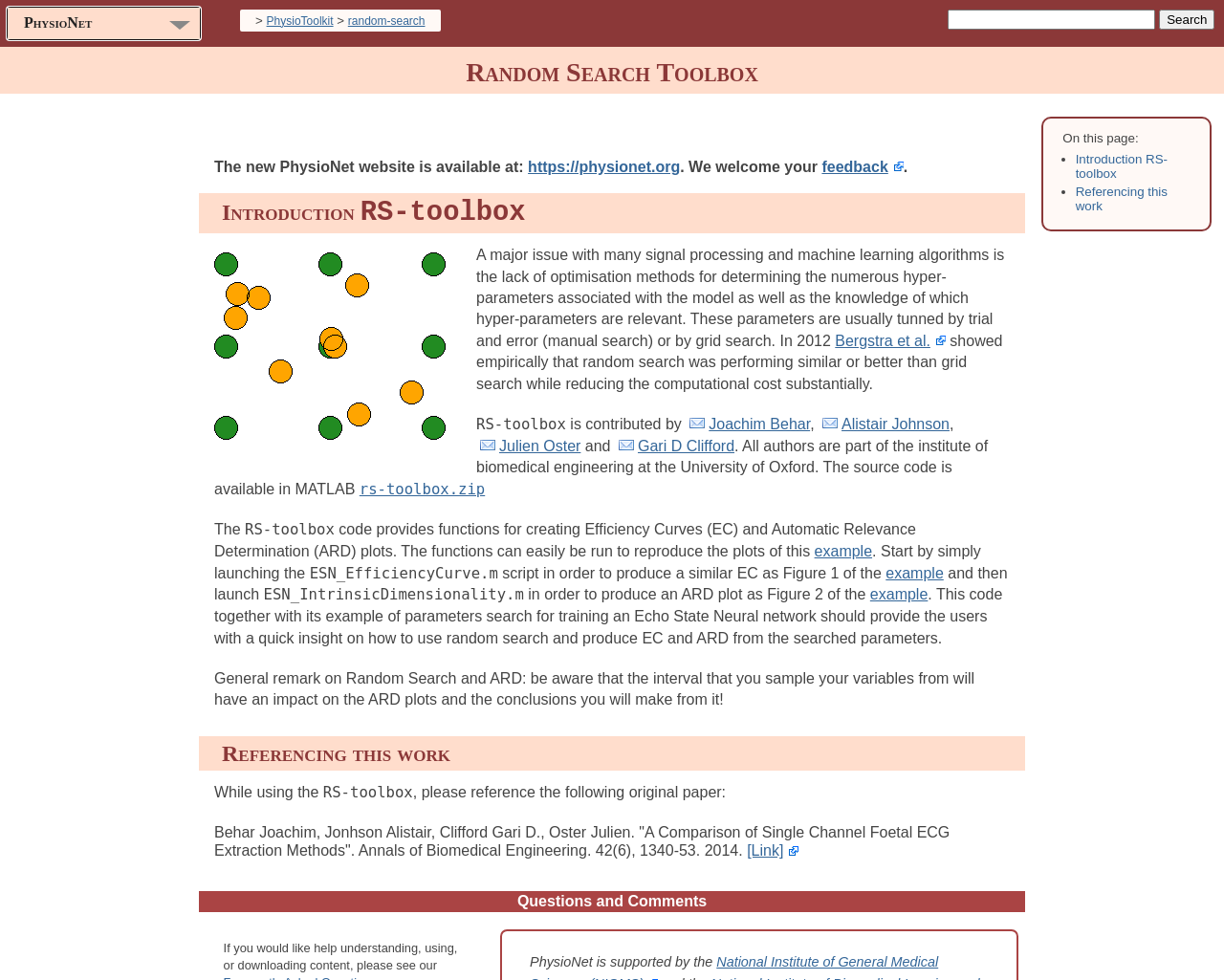Identify the bounding box coordinates of the region I need to click to complete this instruction: "Visit PhysioToolkit".

[0.218, 0.014, 0.272, 0.028]